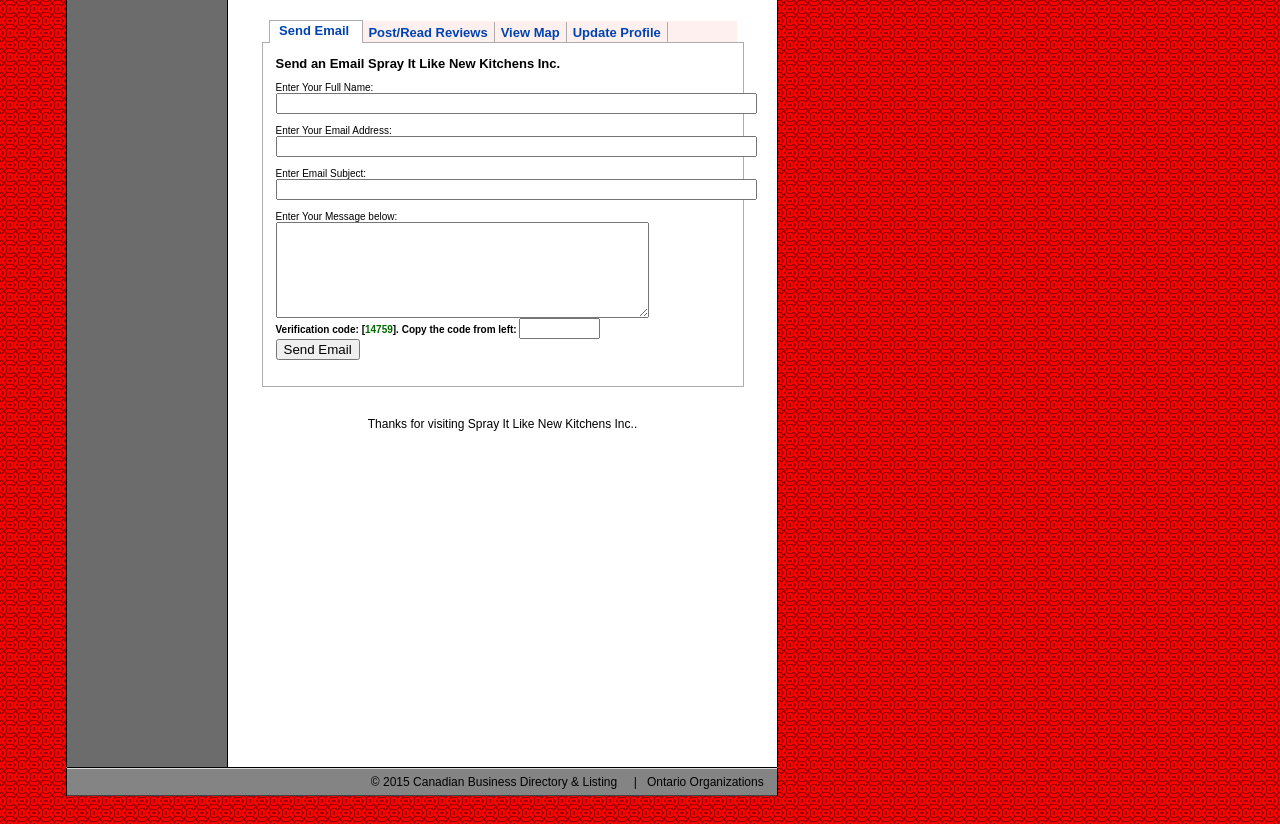Determine the bounding box for the UI element that matches this description: "View Map".

[0.391, 0.03, 0.437, 0.049]